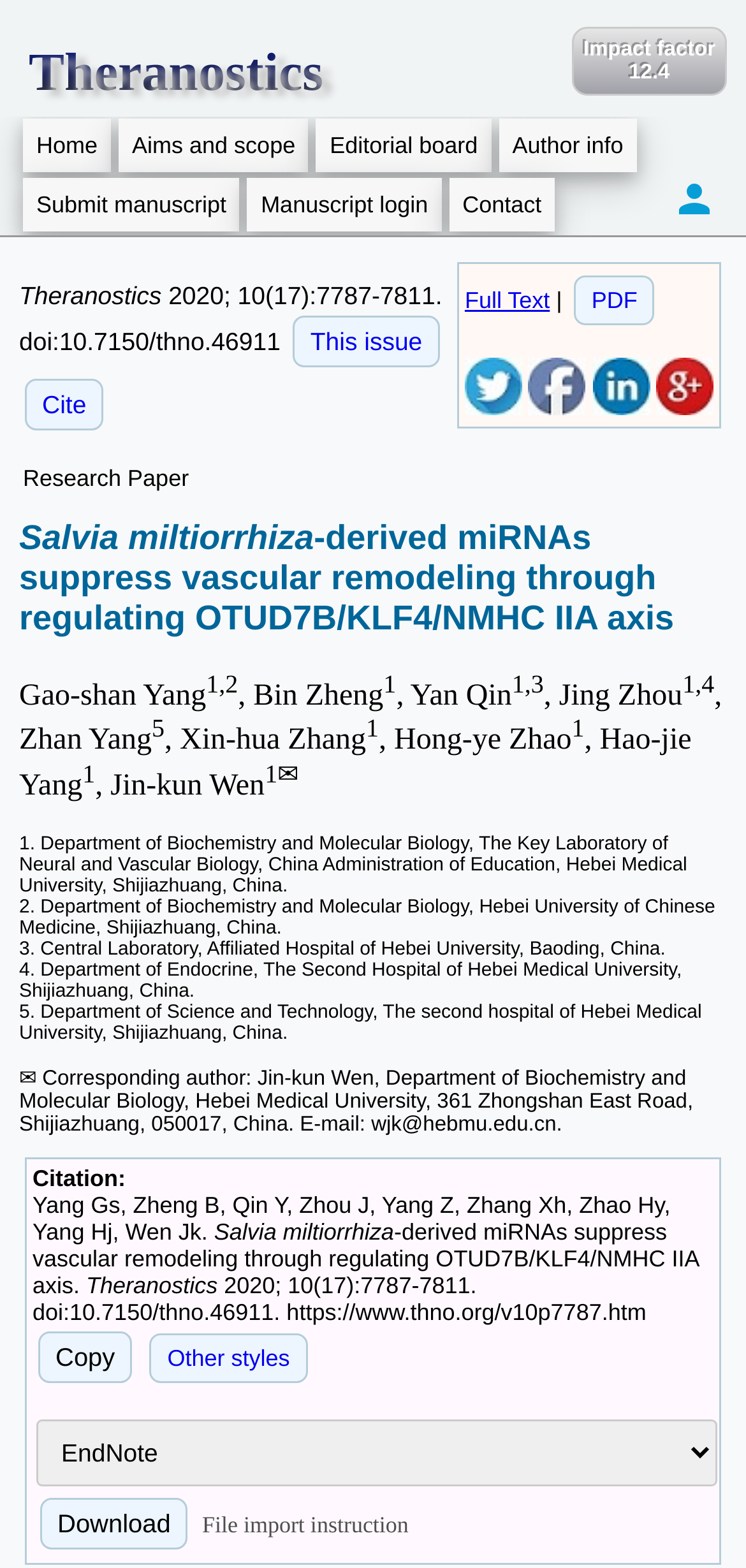Who is the corresponding author of the research paper?
Answer the question with a single word or phrase derived from the image.

Jin-kun Wen